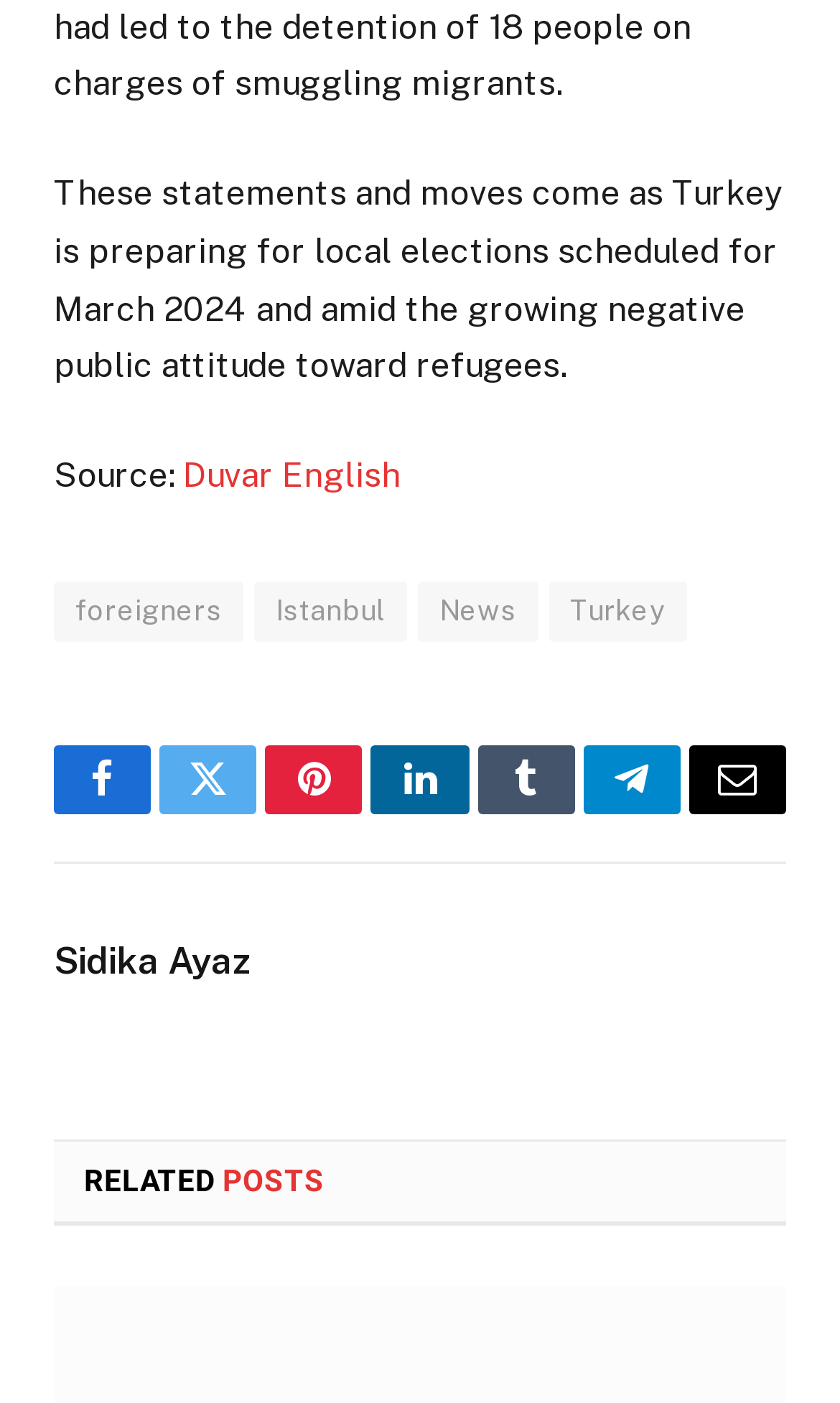Give a one-word or one-phrase response to the question:
Who is the author of the article?

Sidika Ayaz